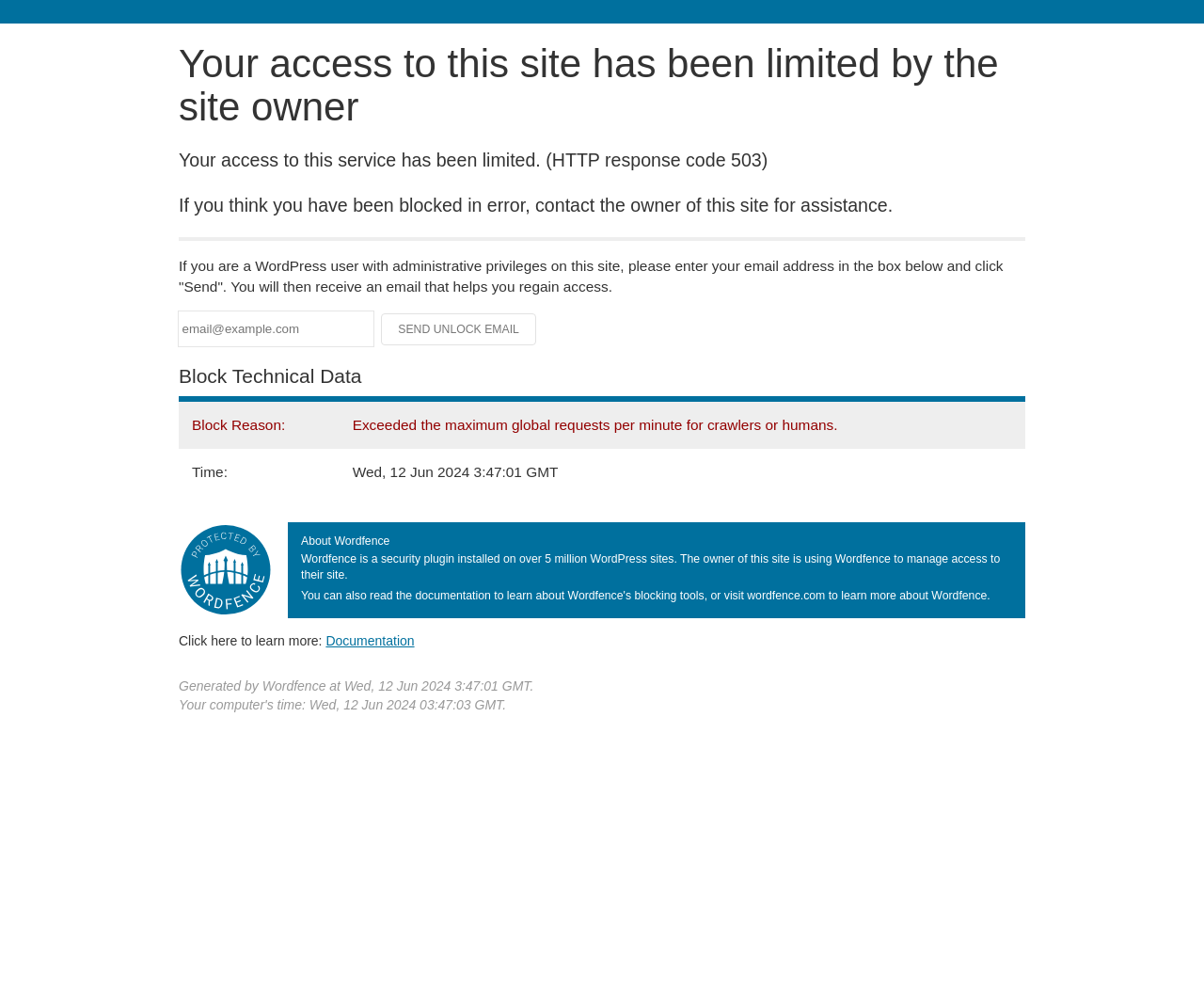Respond to the question with just a single word or phrase: 
What is the current status of the 'Send Unlock Email' button?

Disabled